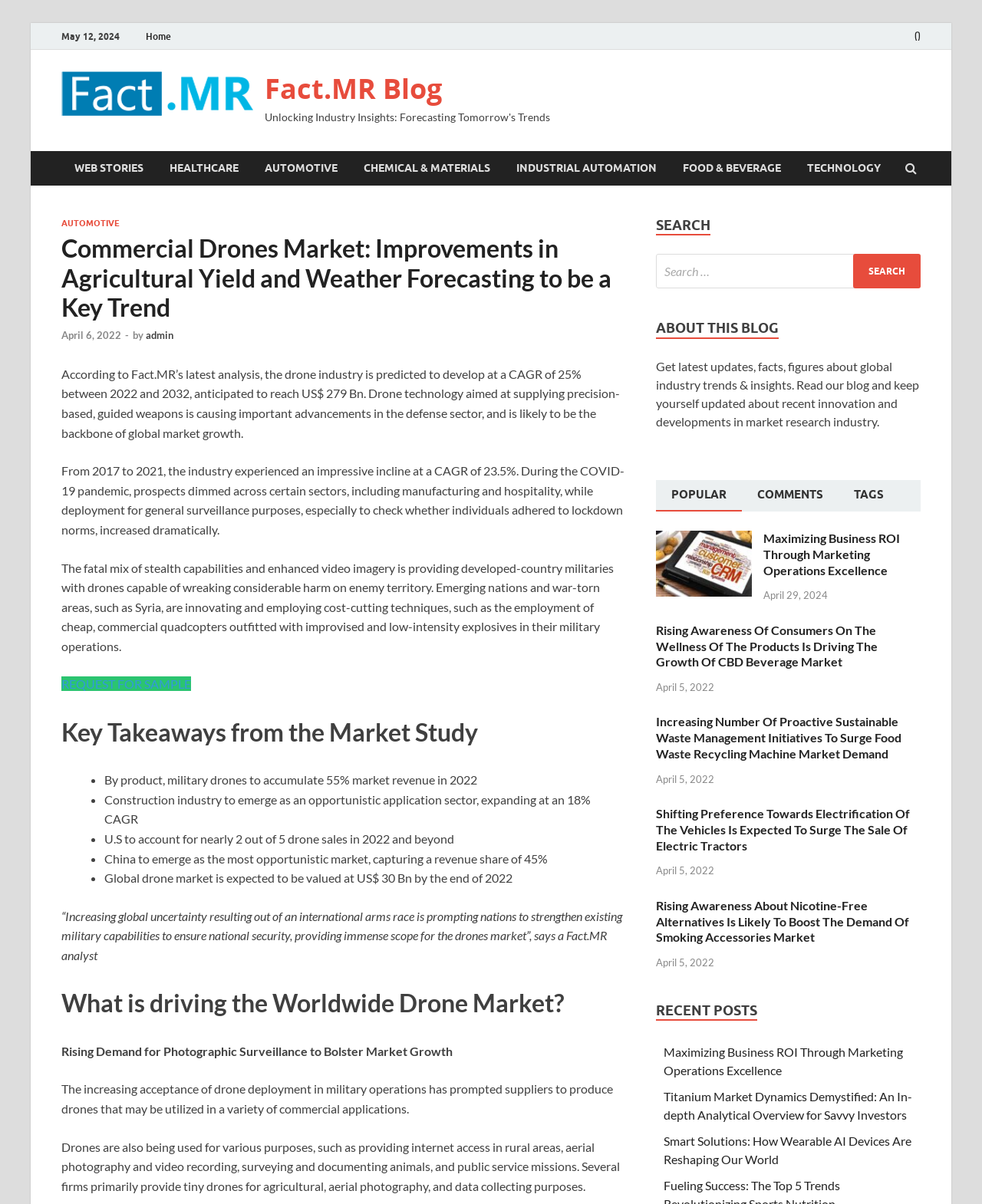Specify the bounding box coordinates of the region I need to click to perform the following instruction: "Follow on Facebook". The coordinates must be four float numbers in the range of 0 to 1, i.e., [left, top, right, bottom].

None